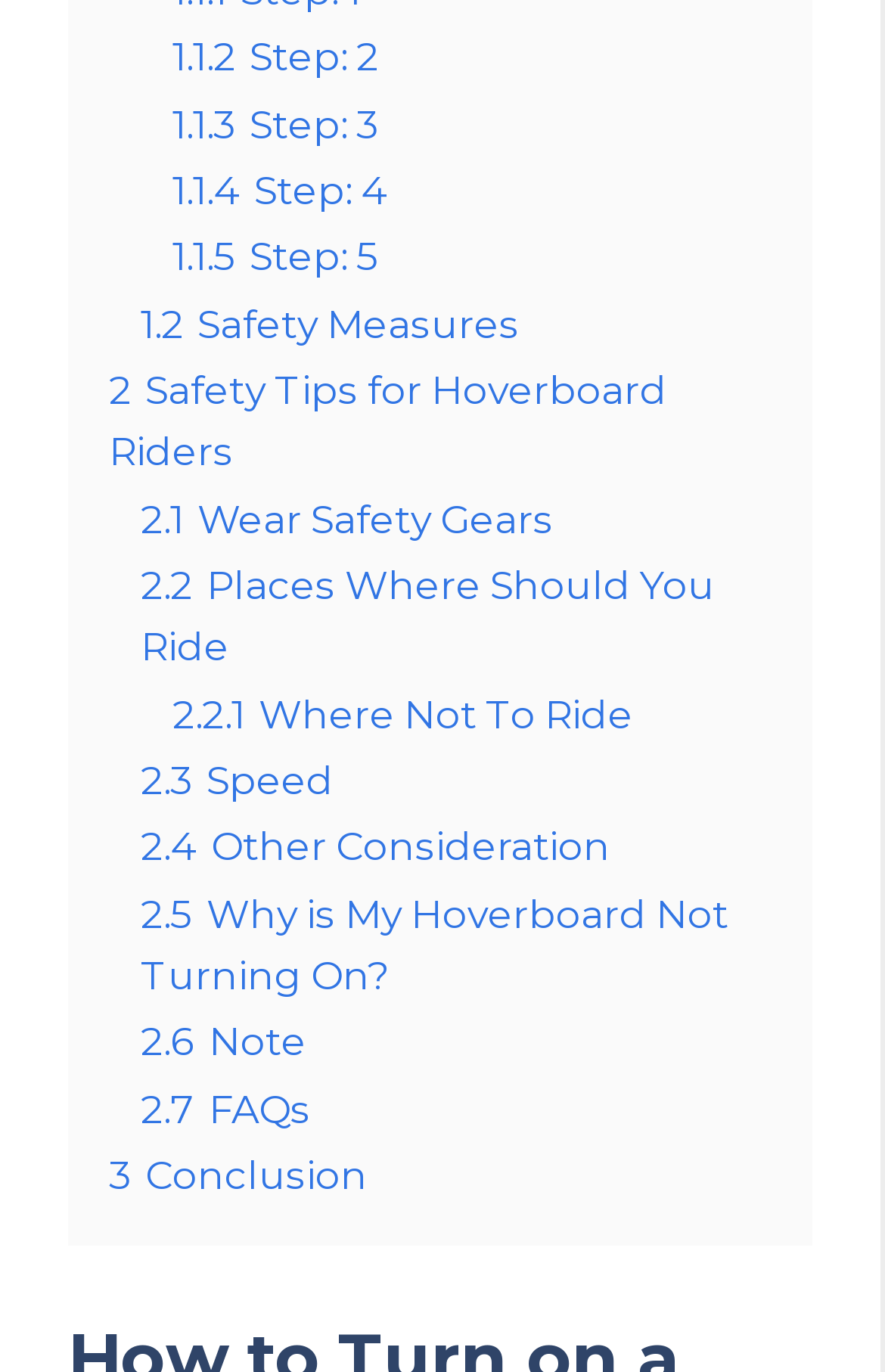Give a short answer using one word or phrase for the question:
Is there a section about safety measures?

Yes